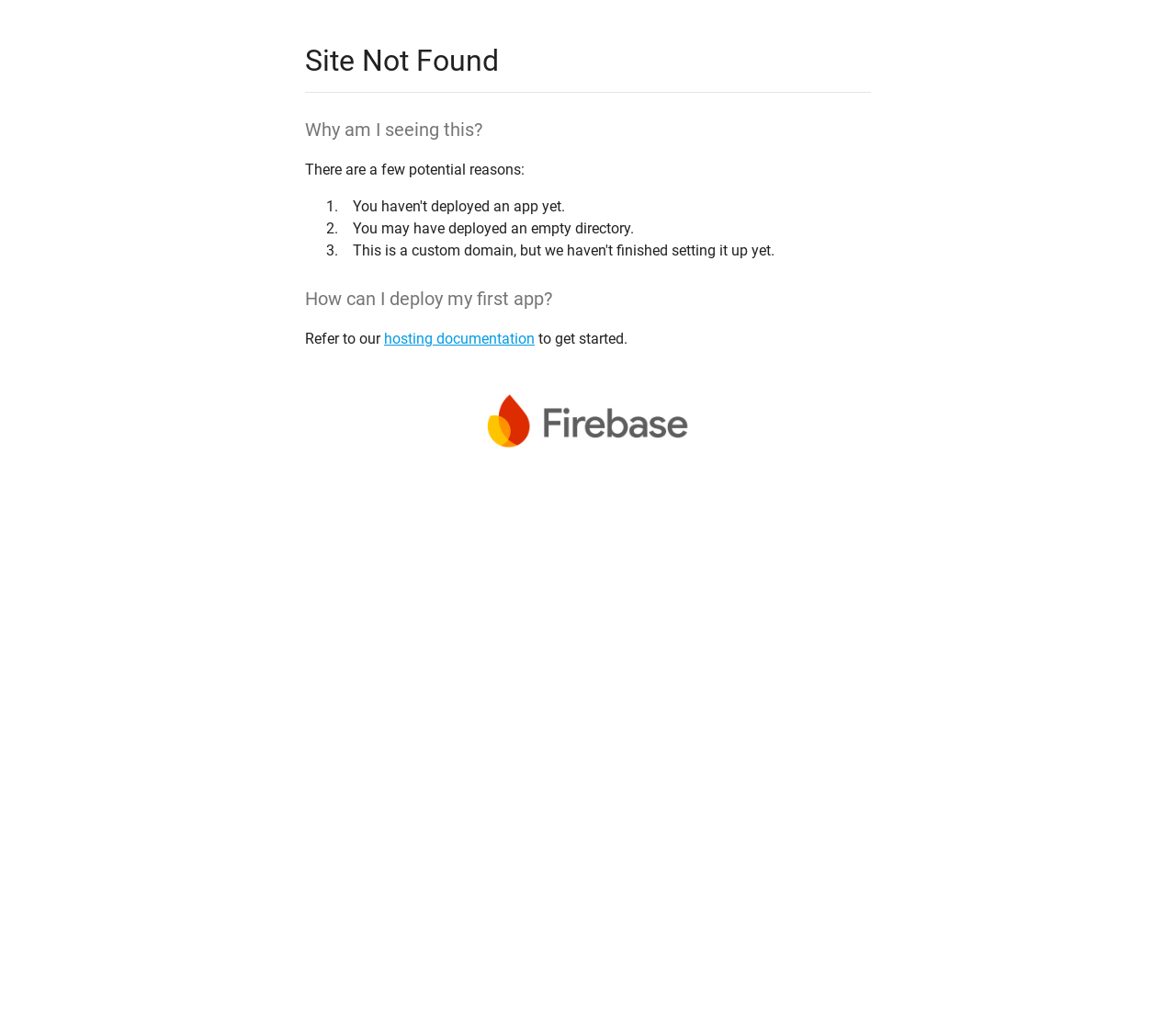Respond to the question below with a concise word or phrase:
How many list markers are present?

3